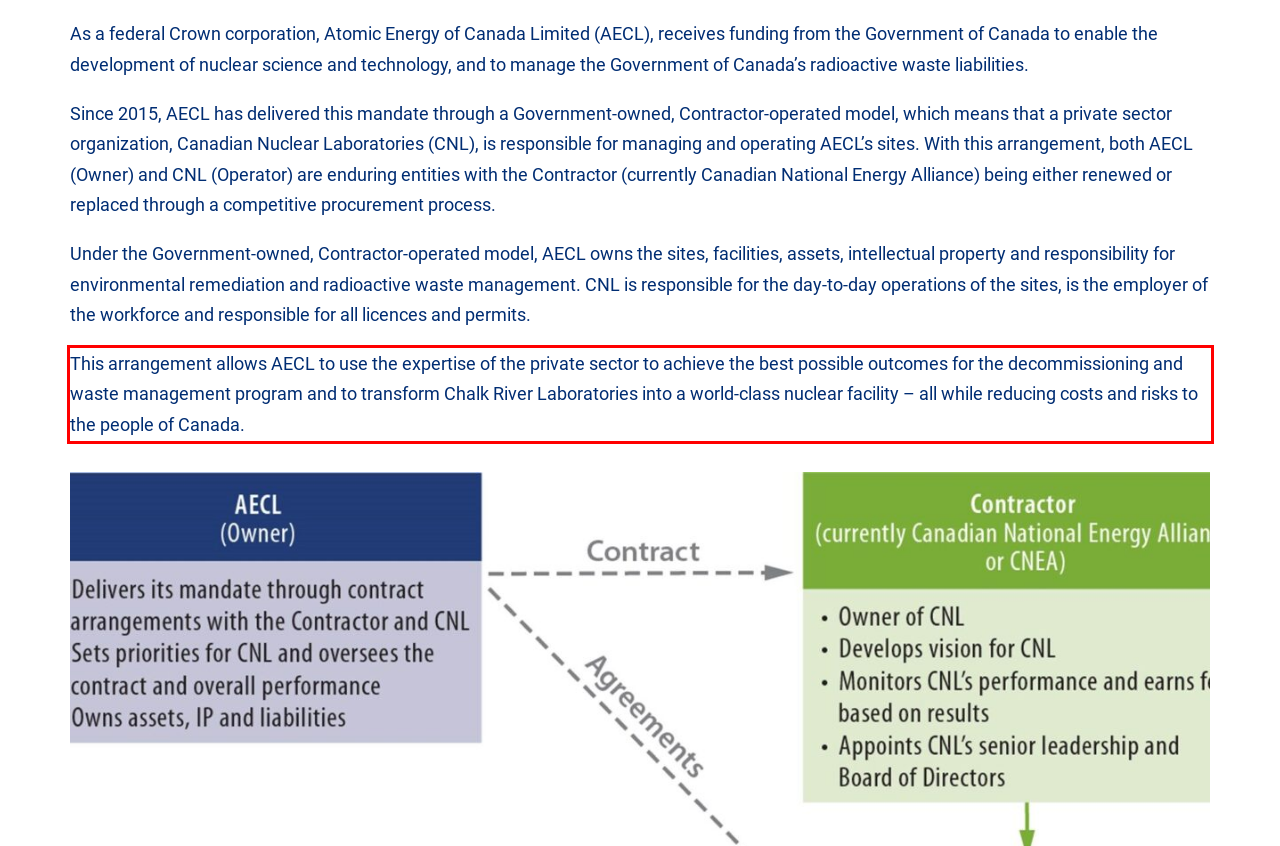You are looking at a screenshot of a webpage with a red rectangle bounding box. Use OCR to identify and extract the text content found inside this red bounding box.

This arrangement allows AECL to use the expertise of the private sector to achieve the best possible outcomes for the decommissioning and waste management program and to transform Chalk River Laboratories into a world-class nuclear facility – all while reducing costs and risks to the people of Canada.